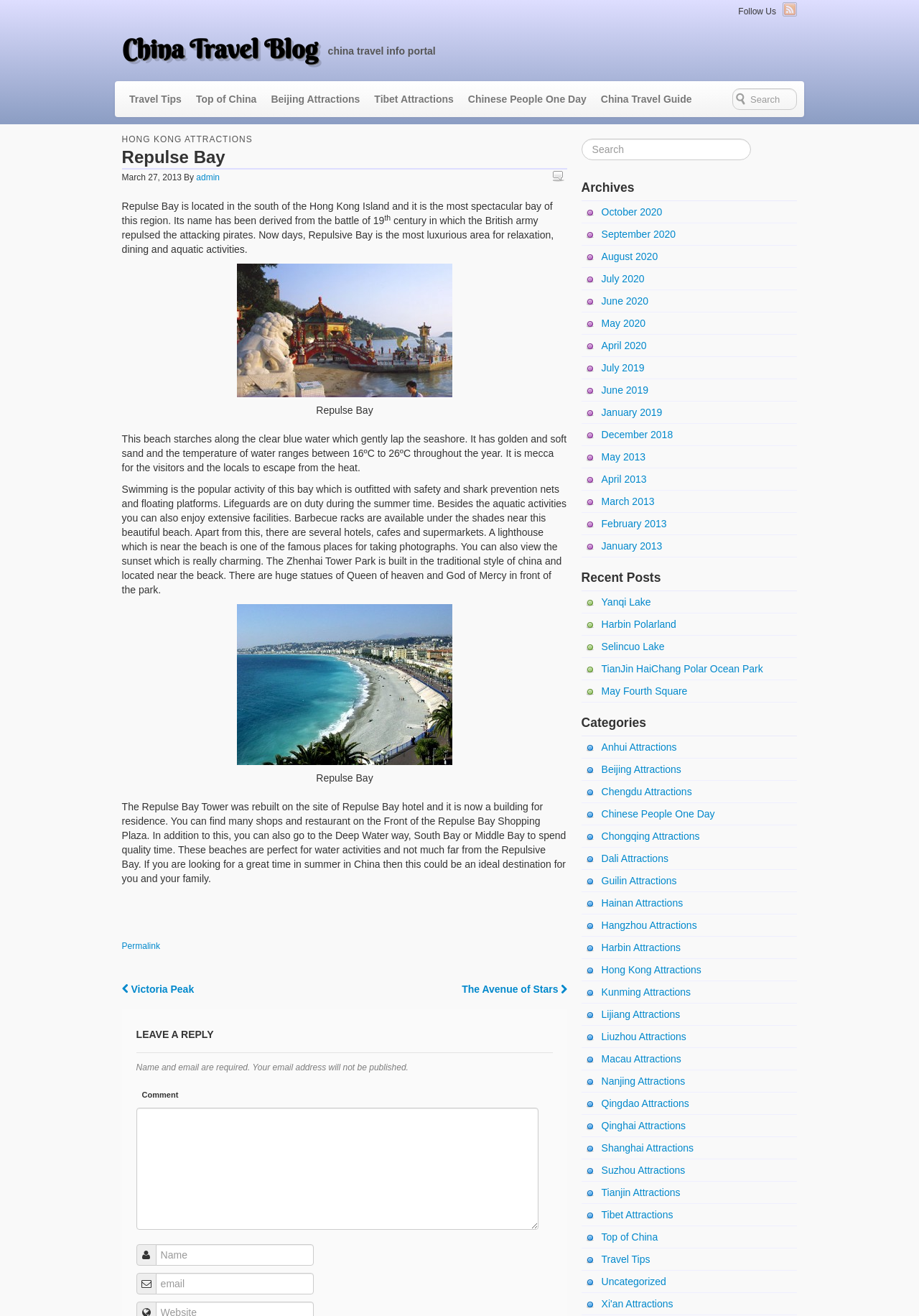Please identify the bounding box coordinates of where to click in order to follow the instruction: "Read about Repulse Bay".

[0.132, 0.112, 0.617, 0.129]